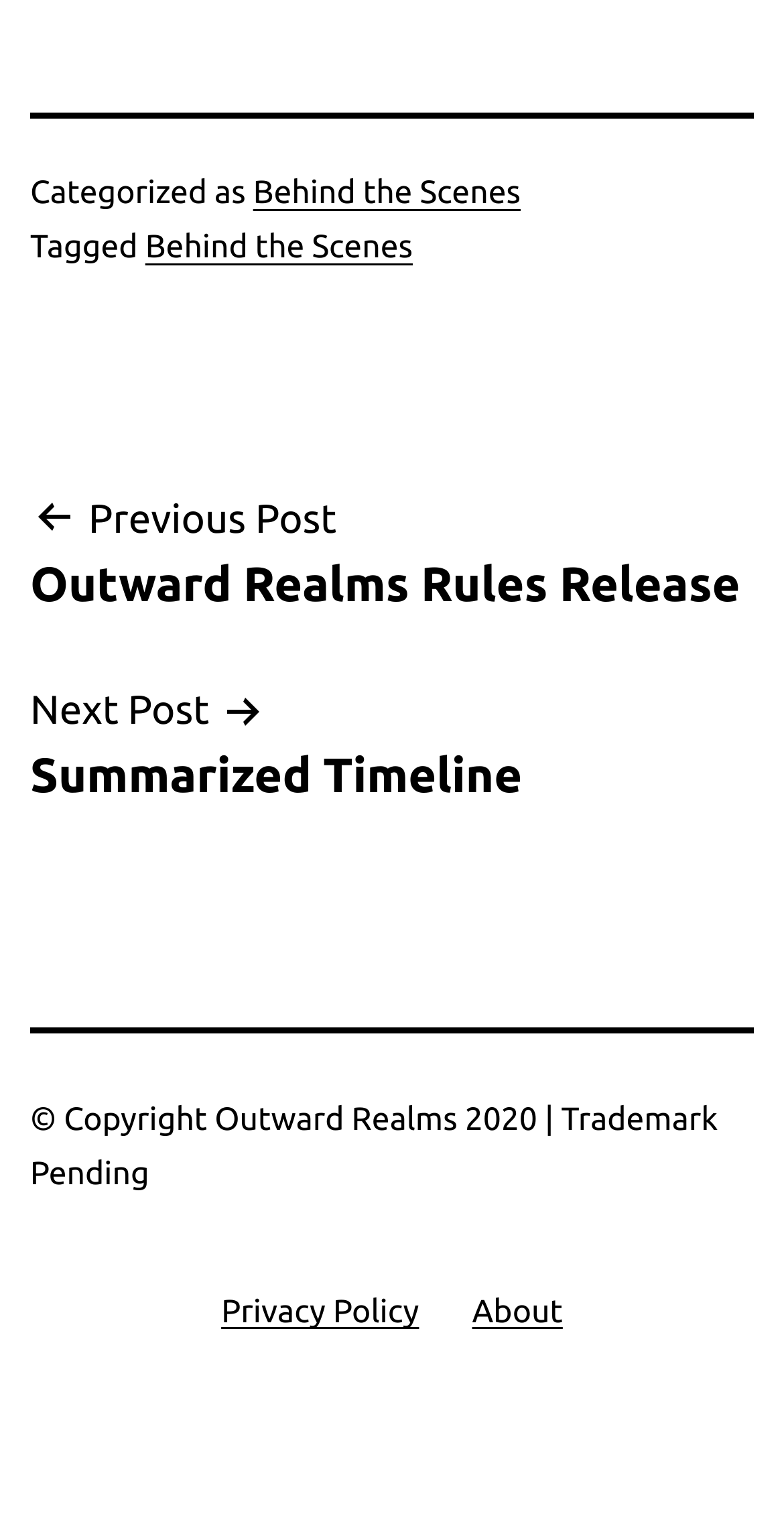Give the bounding box coordinates for this UI element: "Behind the Scenes". The coordinates should be four float numbers between 0 and 1, arranged as [left, top, right, bottom].

[0.185, 0.151, 0.526, 0.175]